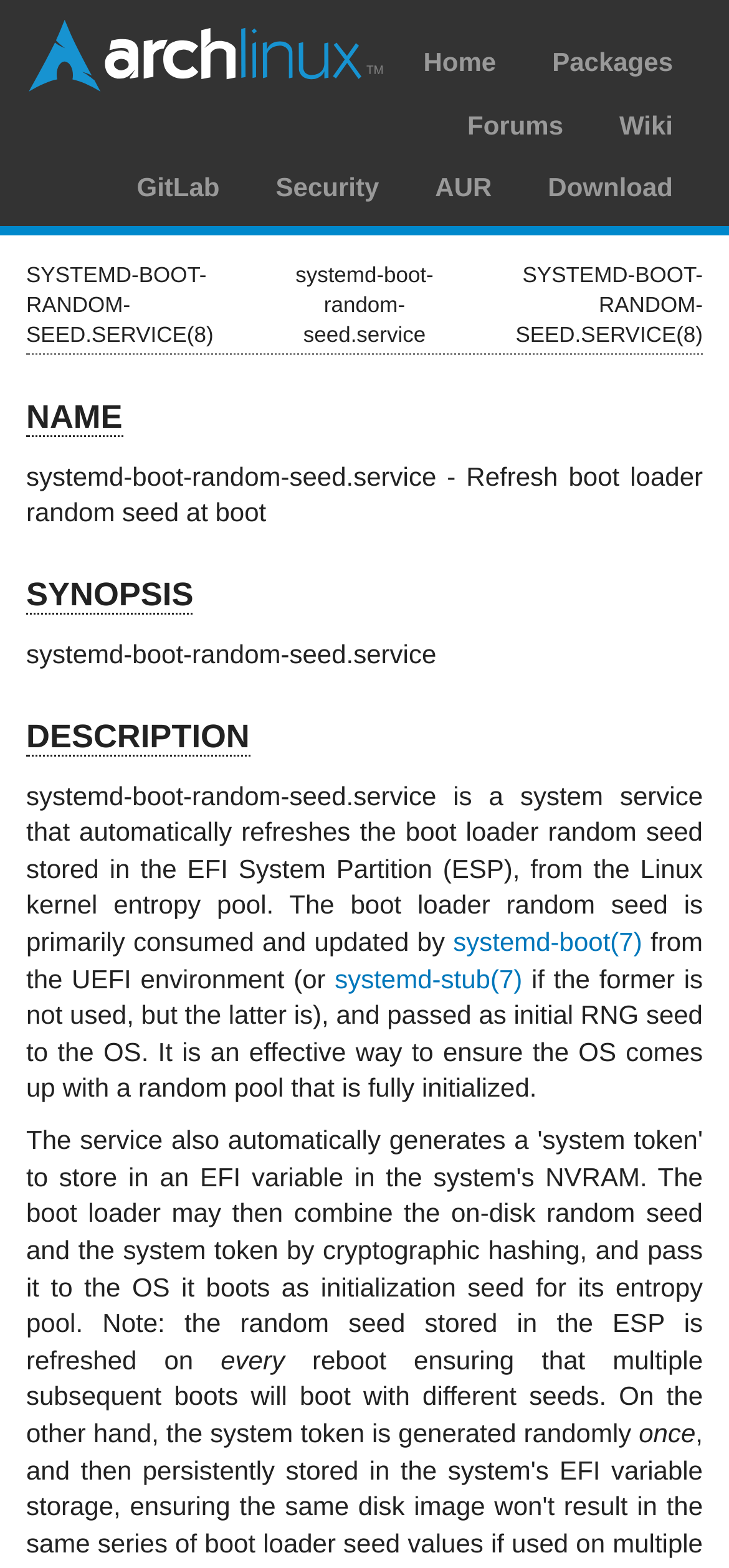Extract the bounding box of the UI element described as: "unanswered".

None